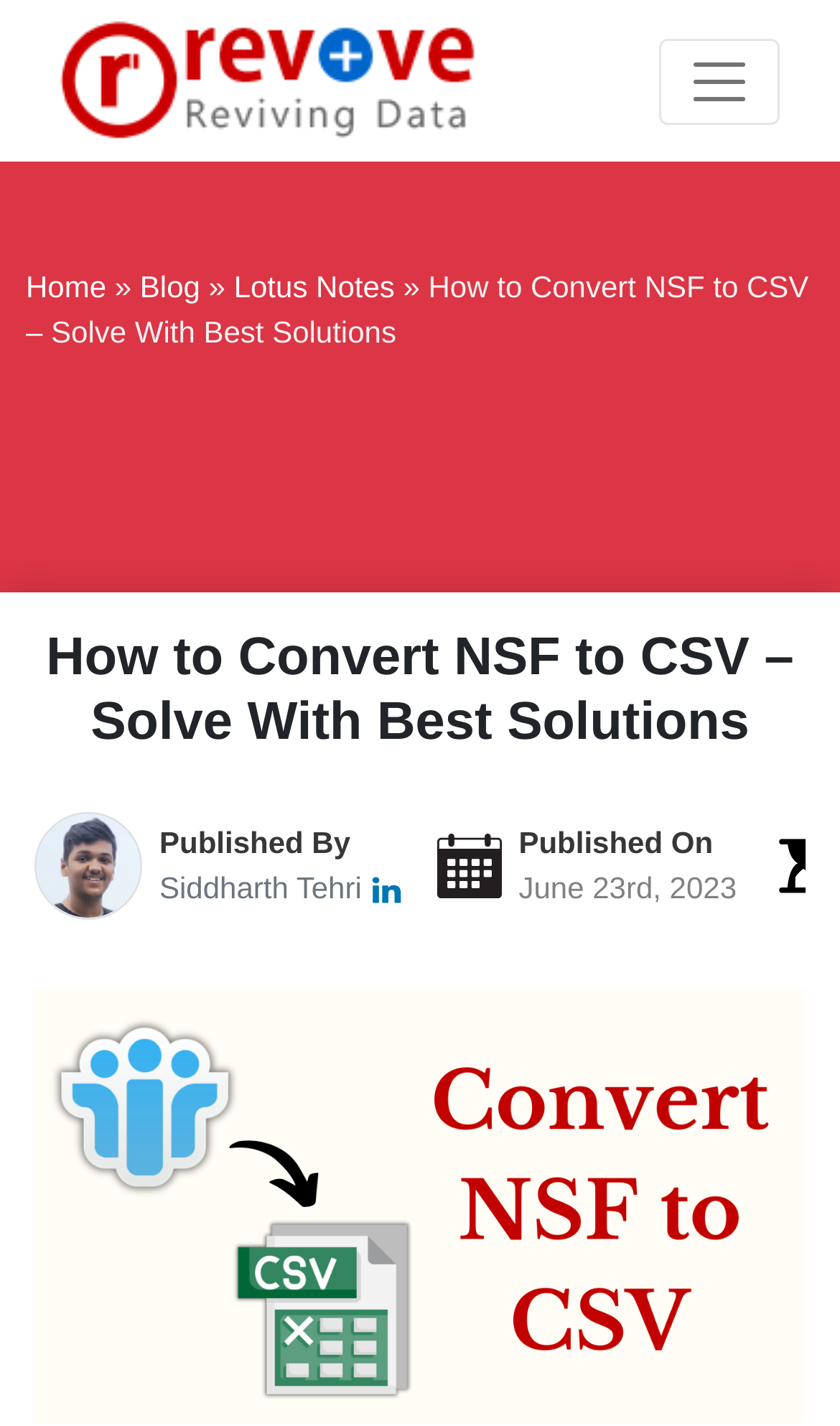Consider the image and give a detailed and elaborate answer to the question: 
How many social media links are associated with the author?

I found the social media link associated with the author by looking at the section that describes the author's information, where I saw a LinkedIn link, which is the only social media link associated with the author.